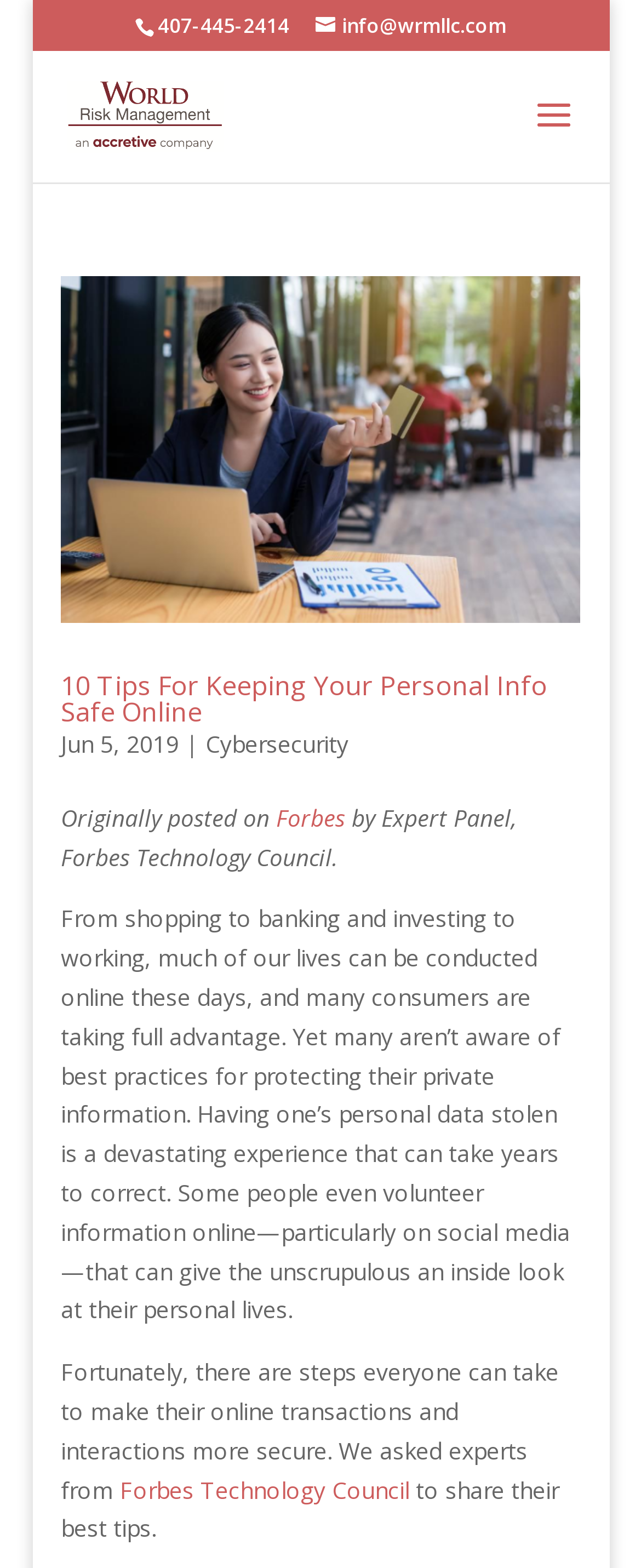Predict the bounding box of the UI element that fits this description: "Forbes Technology Council".

[0.187, 0.94, 0.639, 0.96]